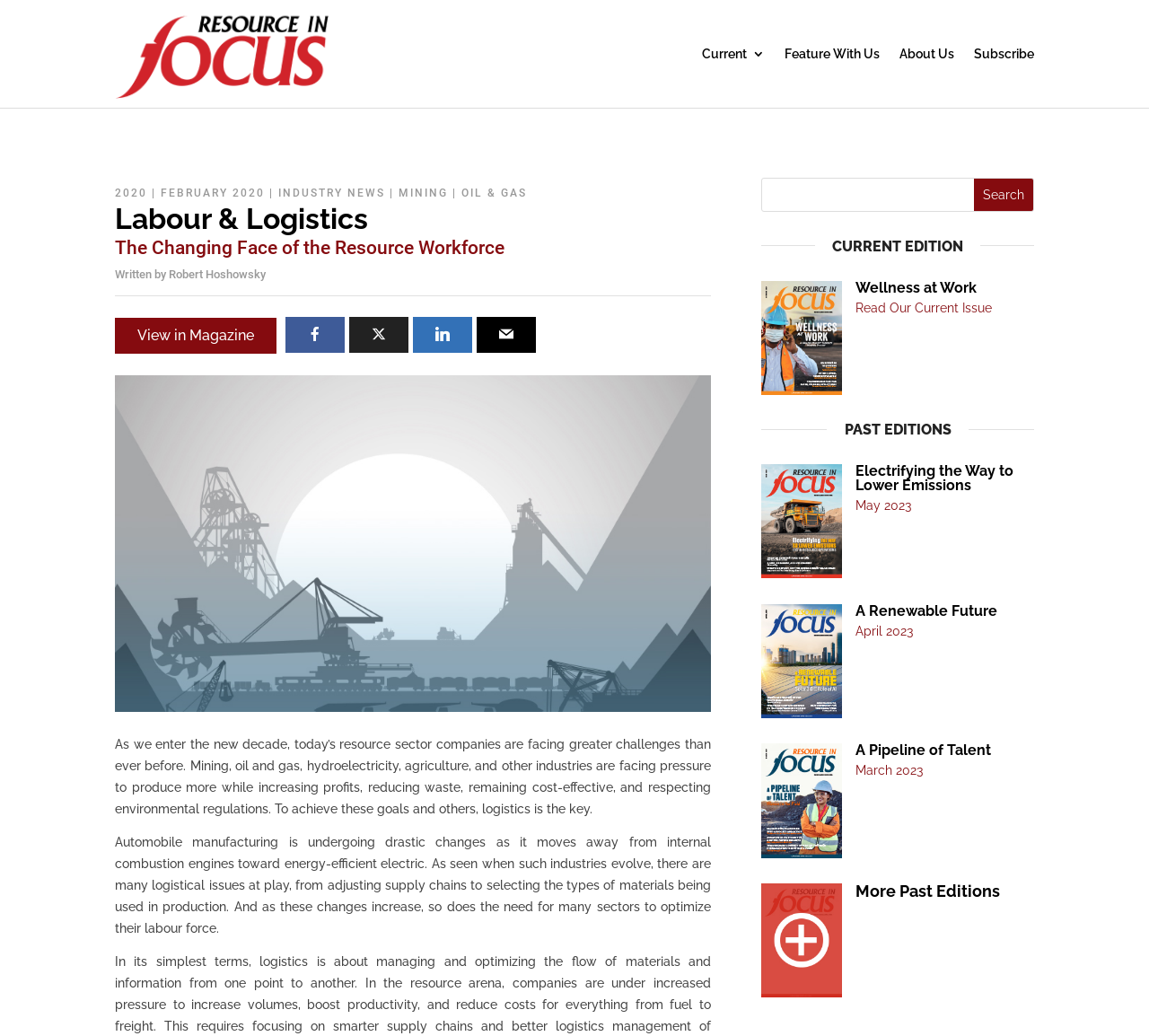Consider the image and give a detailed and elaborate answer to the question: 
What is the title of the current edition?

The title of the current edition can be found in the heading element with the text 'Labour & Logistics' which is located at the top of the webpage.